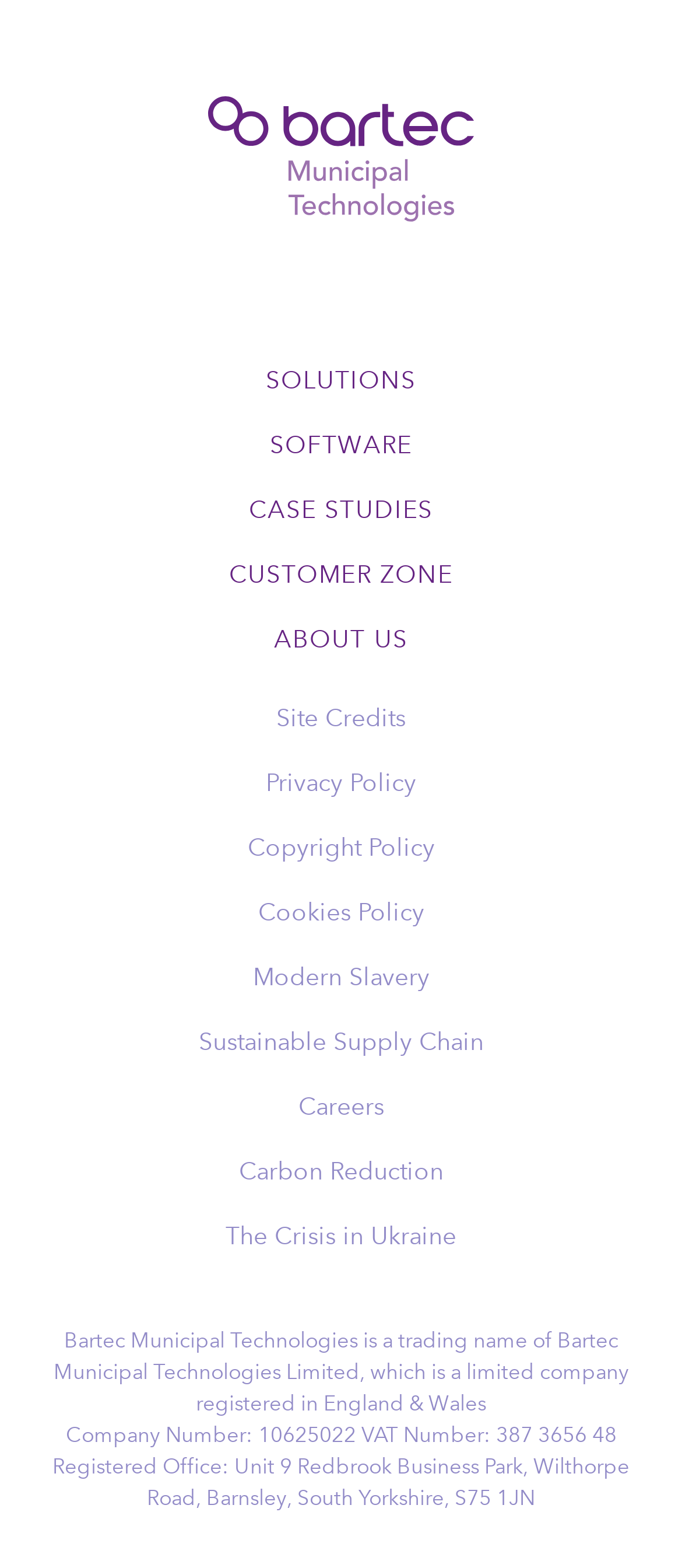Find and indicate the bounding box coordinates of the region you should select to follow the given instruction: "Enter your comment".

None